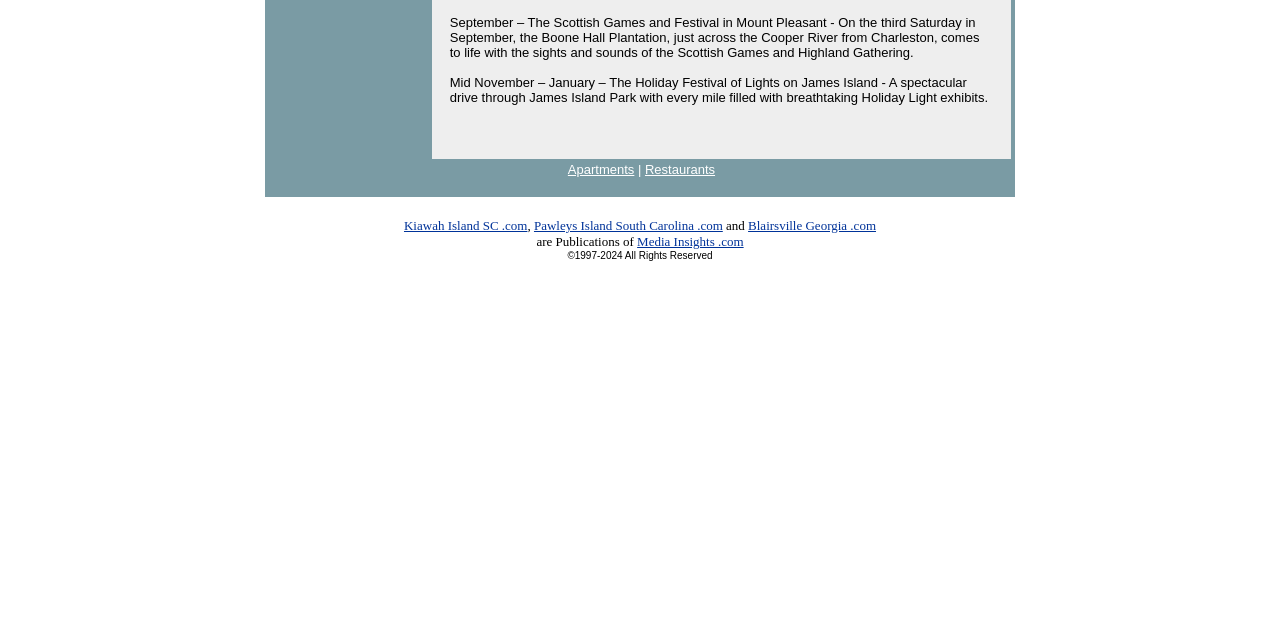Find the bounding box coordinates for the HTML element described in this sentence: "Blairsville Georgia .com". Provide the coordinates as four float numbers between 0 and 1, in the format [left, top, right, bottom].

[0.584, 0.341, 0.684, 0.364]